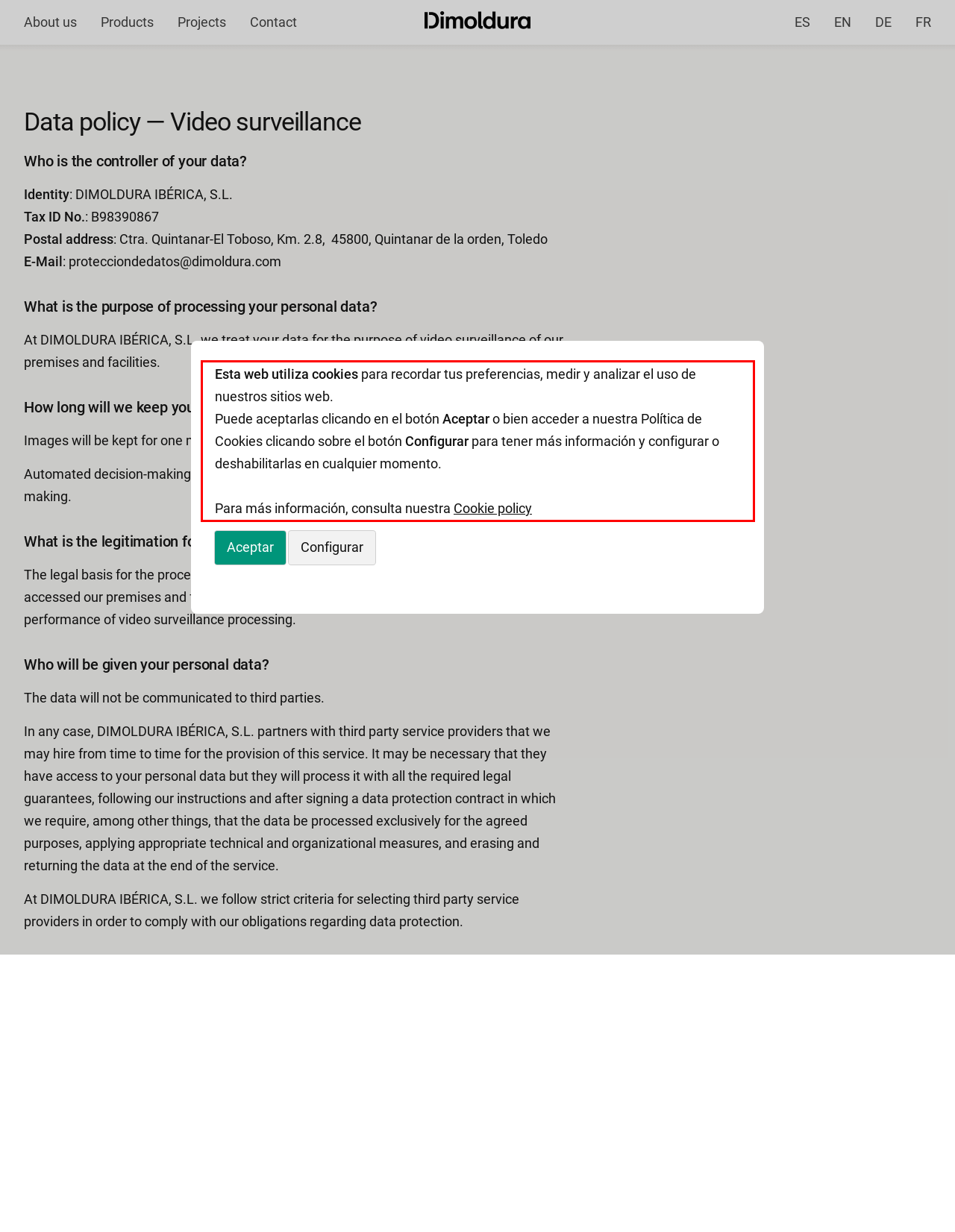Identify the red bounding box in the webpage screenshot and perform OCR to generate the text content enclosed.

Esta web utiliza cookies para recordar tus preferencias, medir y analizar el uso de nuestros sitios web. Puede aceptarlas clicando en el botón Aceptar o bien acceder a nuestra Política de Cookies clicando sobre el botón Configurar para tener más información y configurar o deshabilitarlas en cualquier momento. Para más información, consulta nuestra Cookie policy